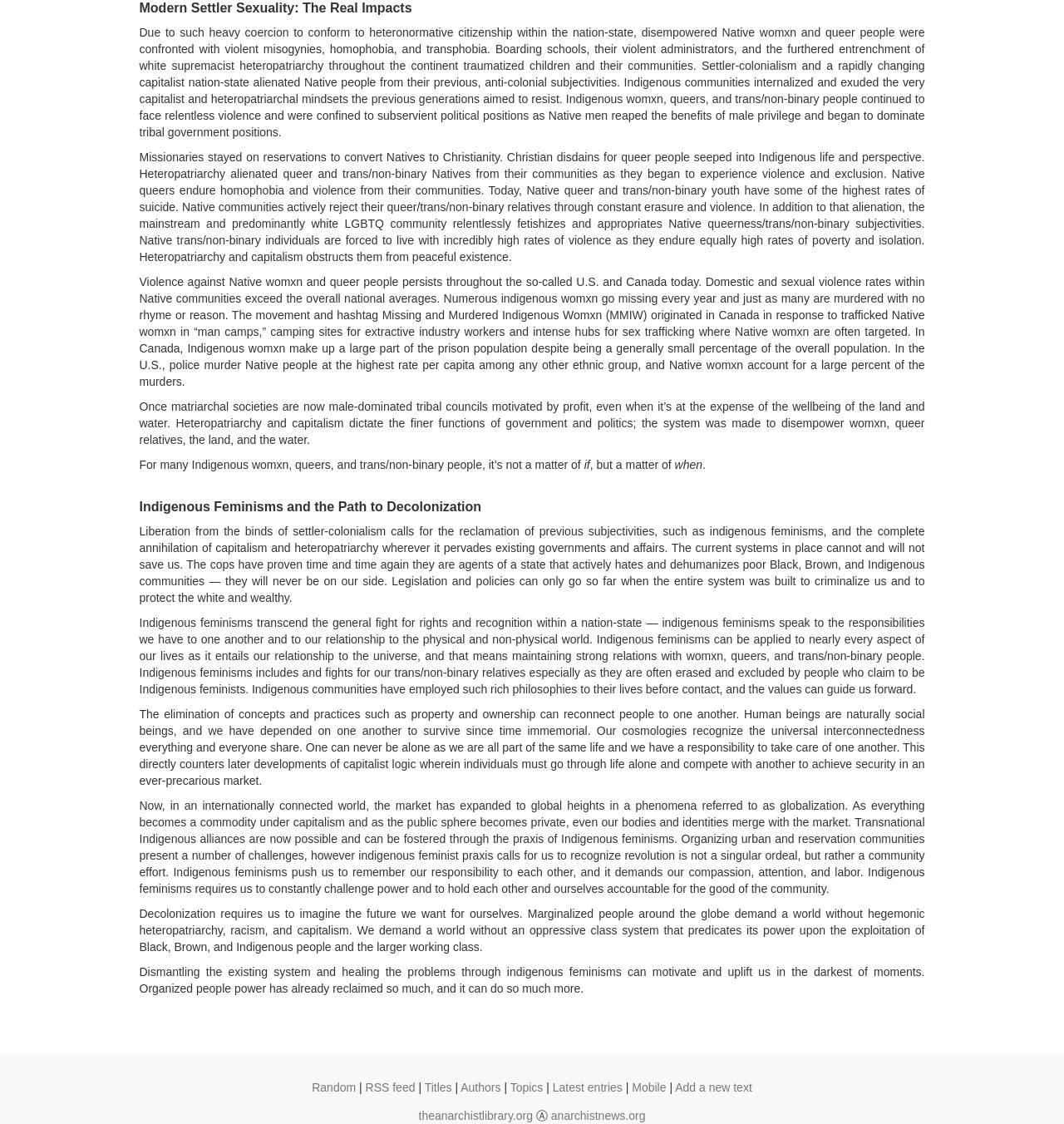What is the relationship between capitalism and Indigenous communities?
Please give a detailed and elaborate answer to the question.

The webpage suggests that capitalism has led to the exploitation and alienation of Indigenous communities, particularly through the imposition of heteropatriarchal values and the destruction of matriarchal societies. Capitalism has also contributed to the erosion of Indigenous subjectivities and the domination of tribal government positions by Native men.